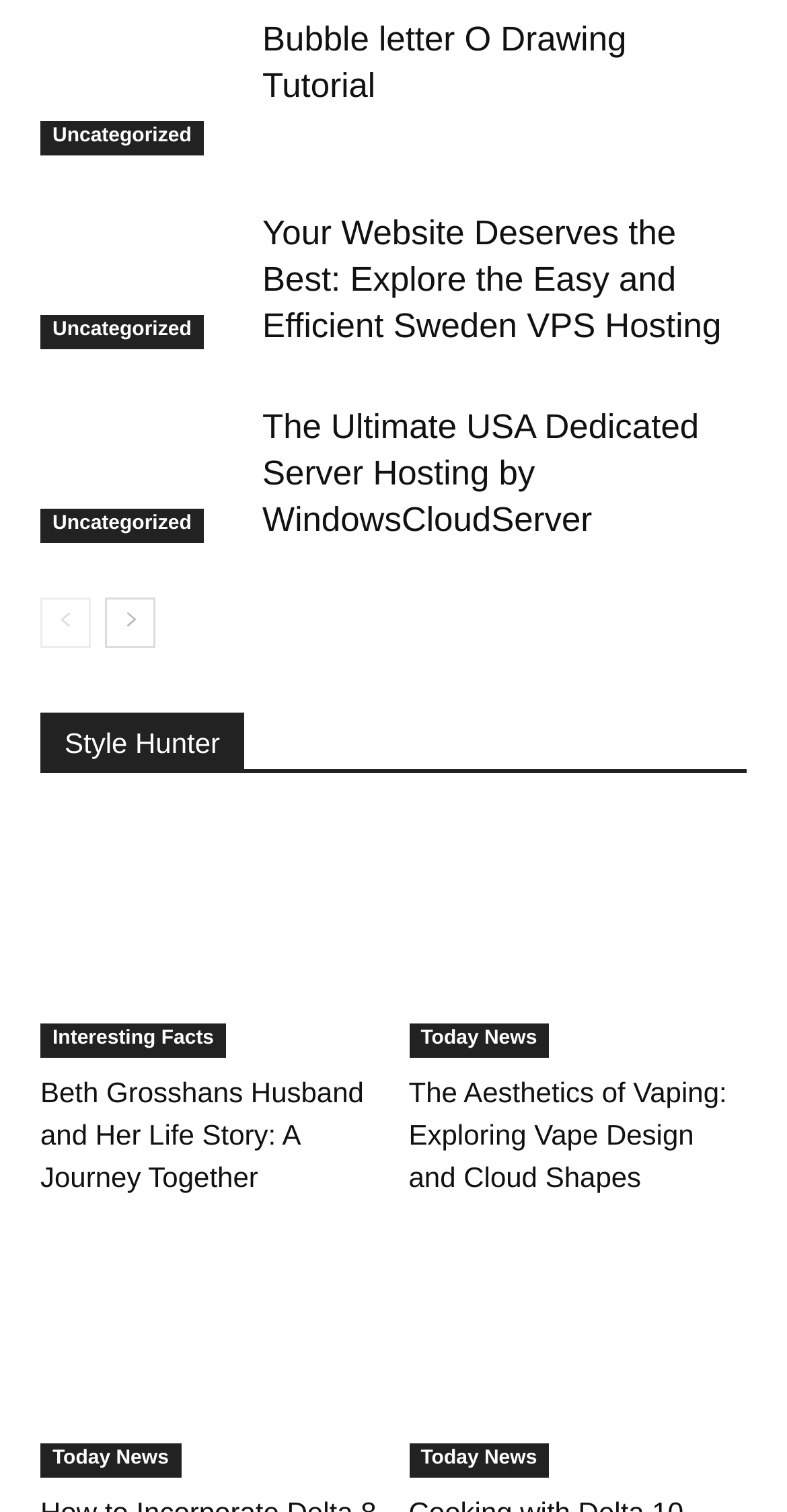Show the bounding box coordinates for the element that needs to be clicked to execute the following instruction: "go to next page". Provide the coordinates in the form of four float numbers between 0 and 1, i.e., [left, top, right, bottom].

None